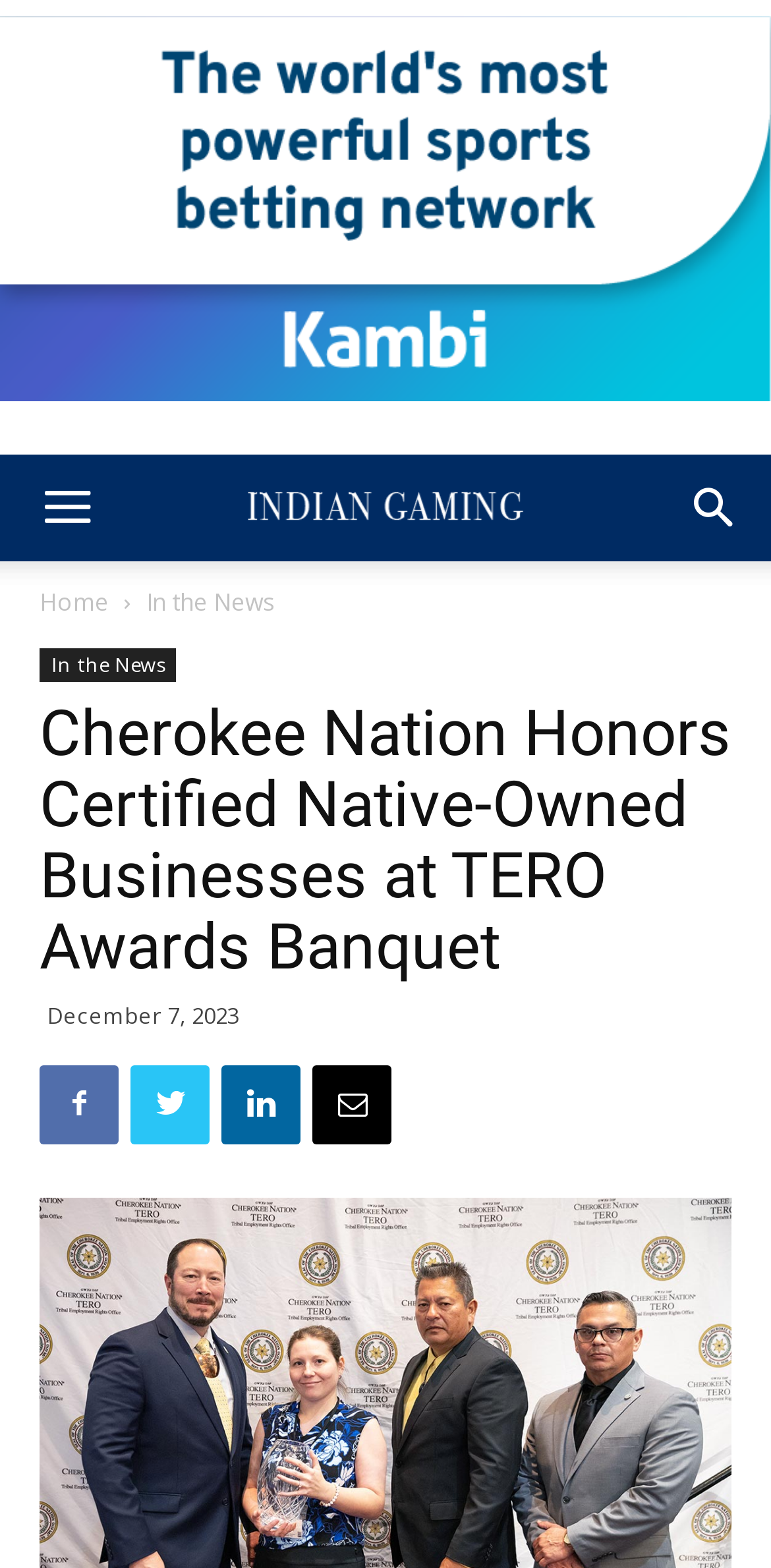Using a single word or phrase, answer the following question: 
What is the main topic of the article?

TERO Awards Banquet